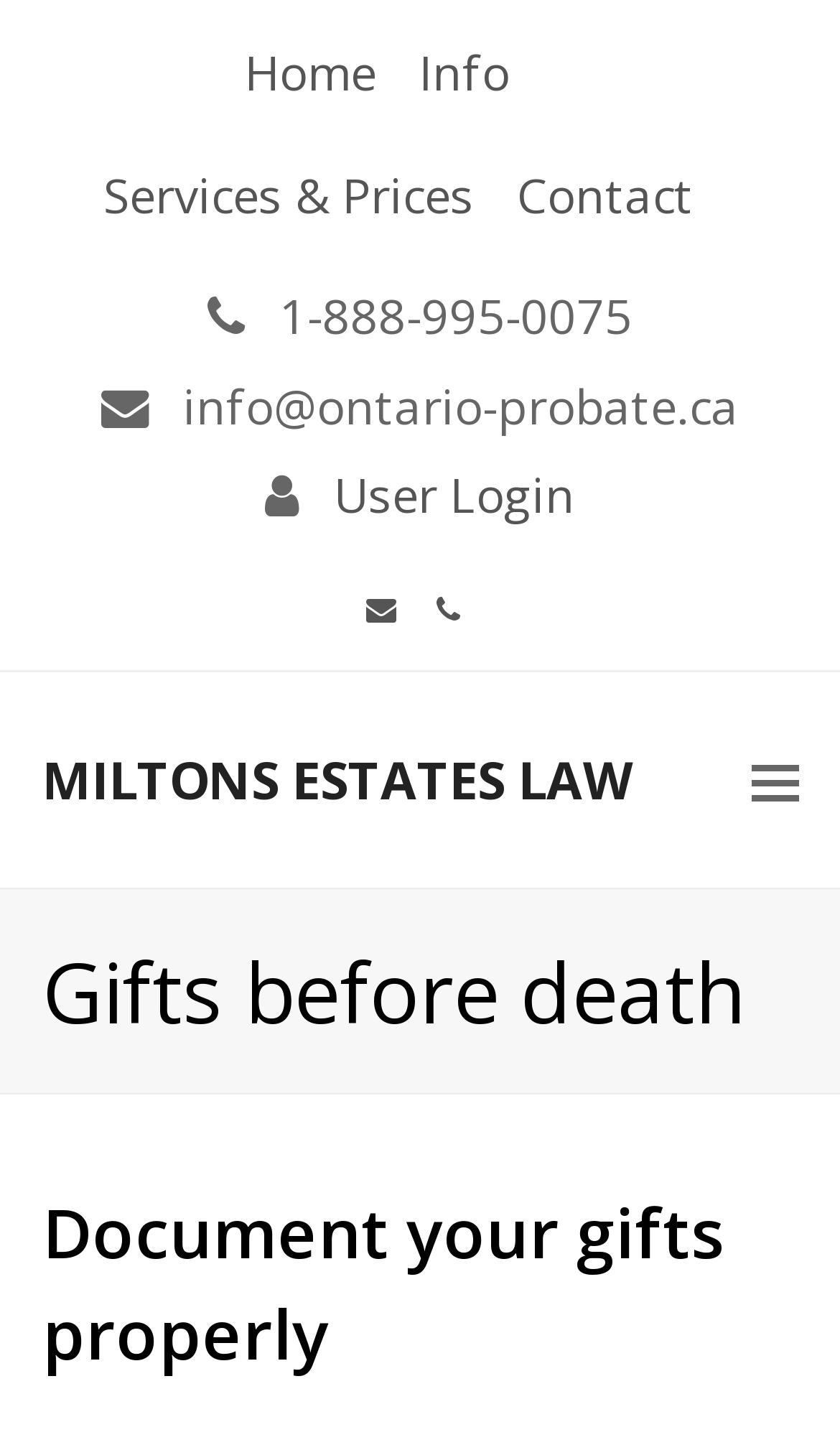Please find the bounding box coordinates of the element that you should click to achieve the following instruction: "send an email". The coordinates should be presented as four float numbers between 0 and 1: [left, top, right, bottom].

[0.421, 0.402, 0.487, 0.441]